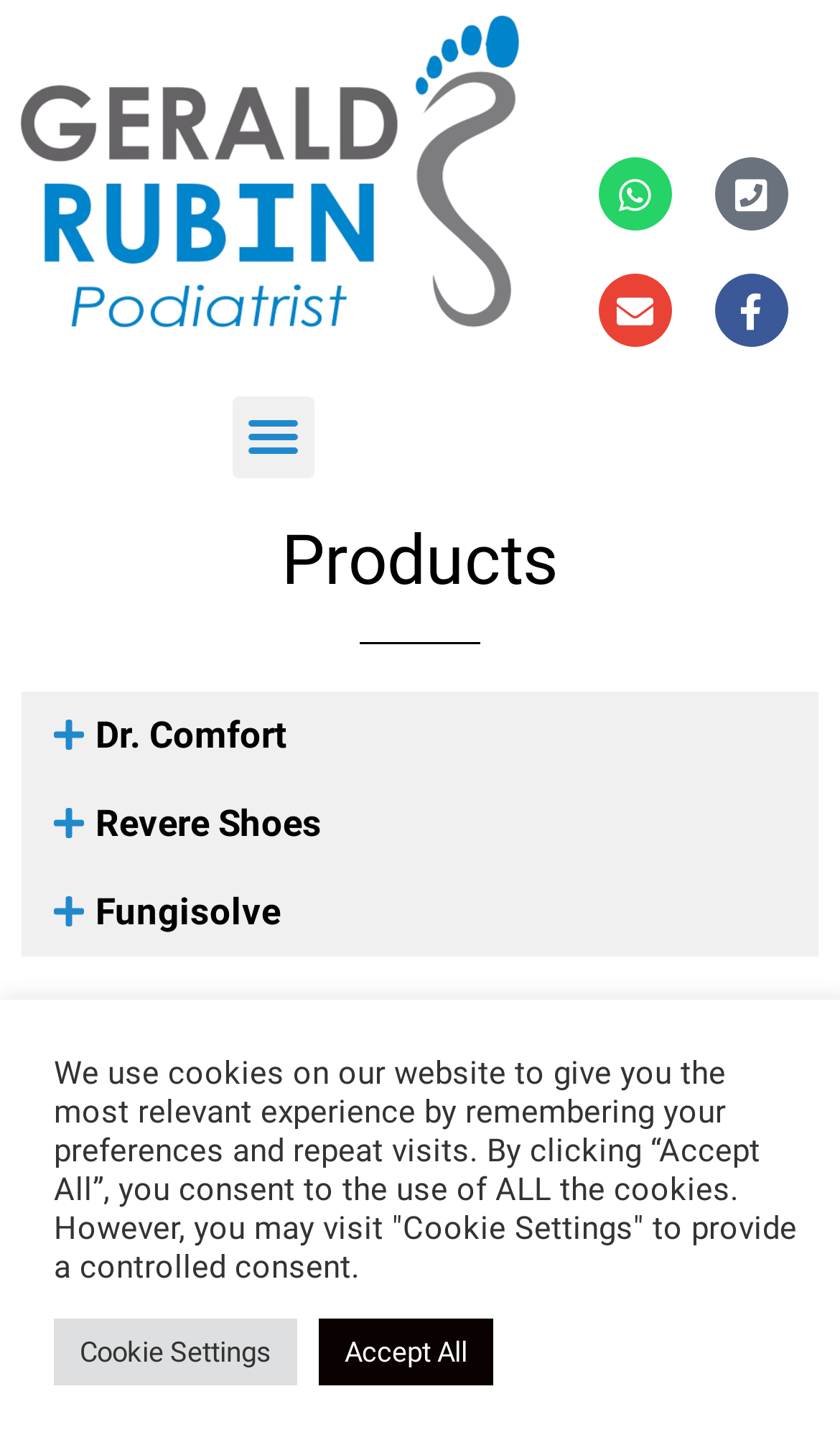Given the content of the image, can you provide a detailed answer to the question?
How many social media links are present on the webpage?

I counted the social media links on the webpage and found two links, one with the Facebook-f icon and another with the Whatsapp icon.